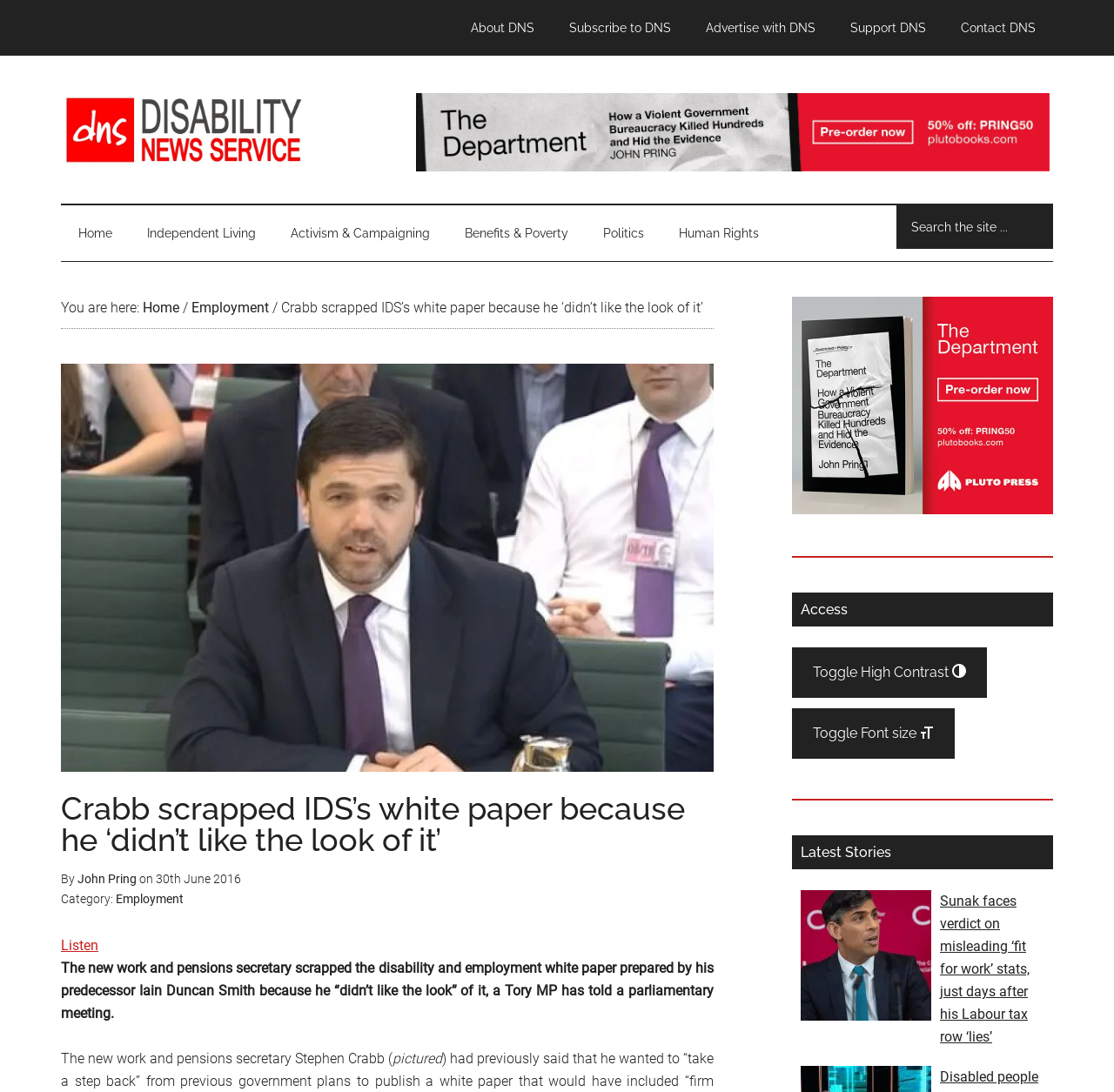What is the main heading displayed on the webpage? Please provide the text.

Crabb scrapped IDS’s white paper because he ‘didn’t like the look of it’